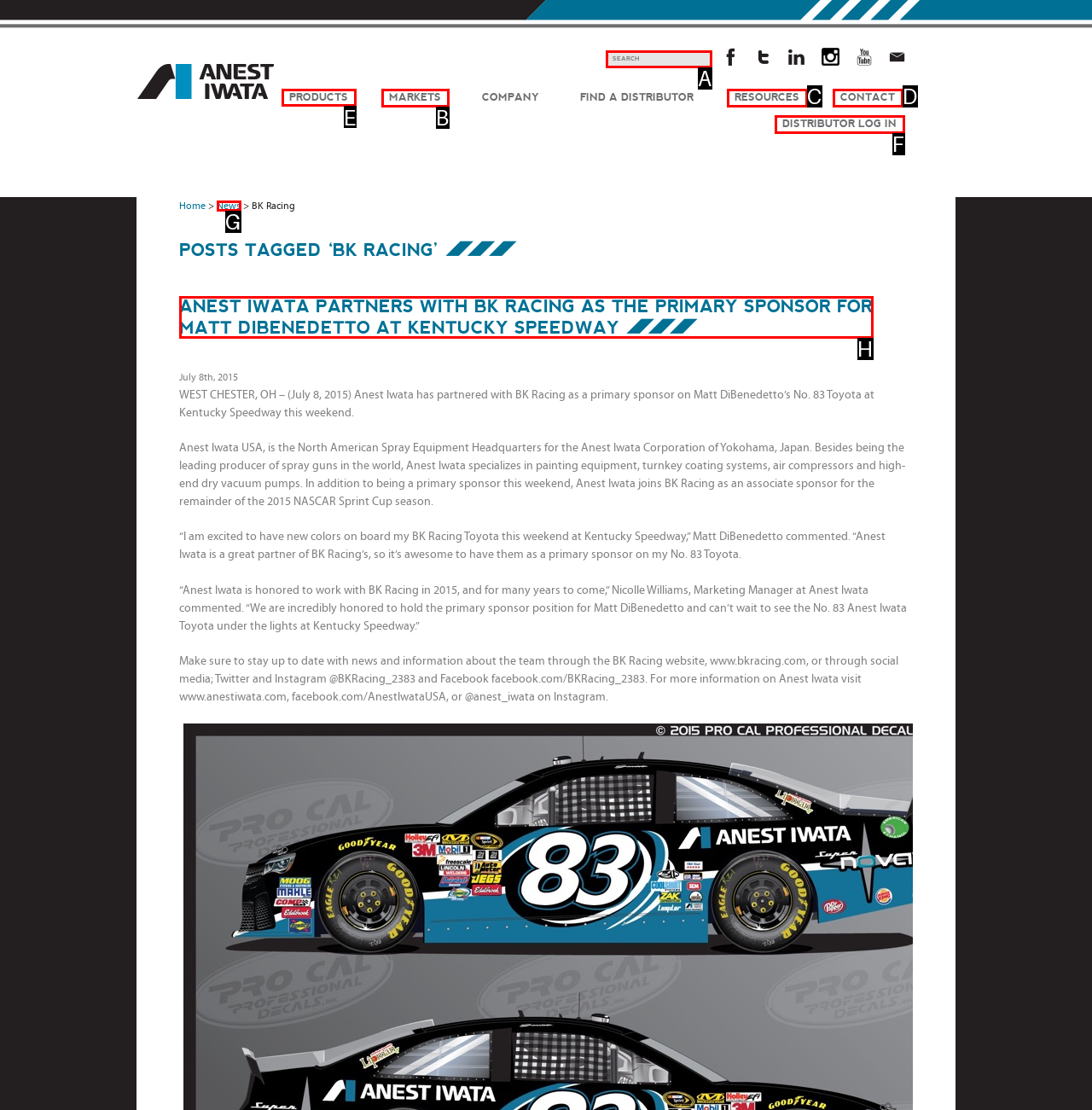Identify the correct choice to execute this task: View PRODUCTS
Respond with the letter corresponding to the right option from the available choices.

E